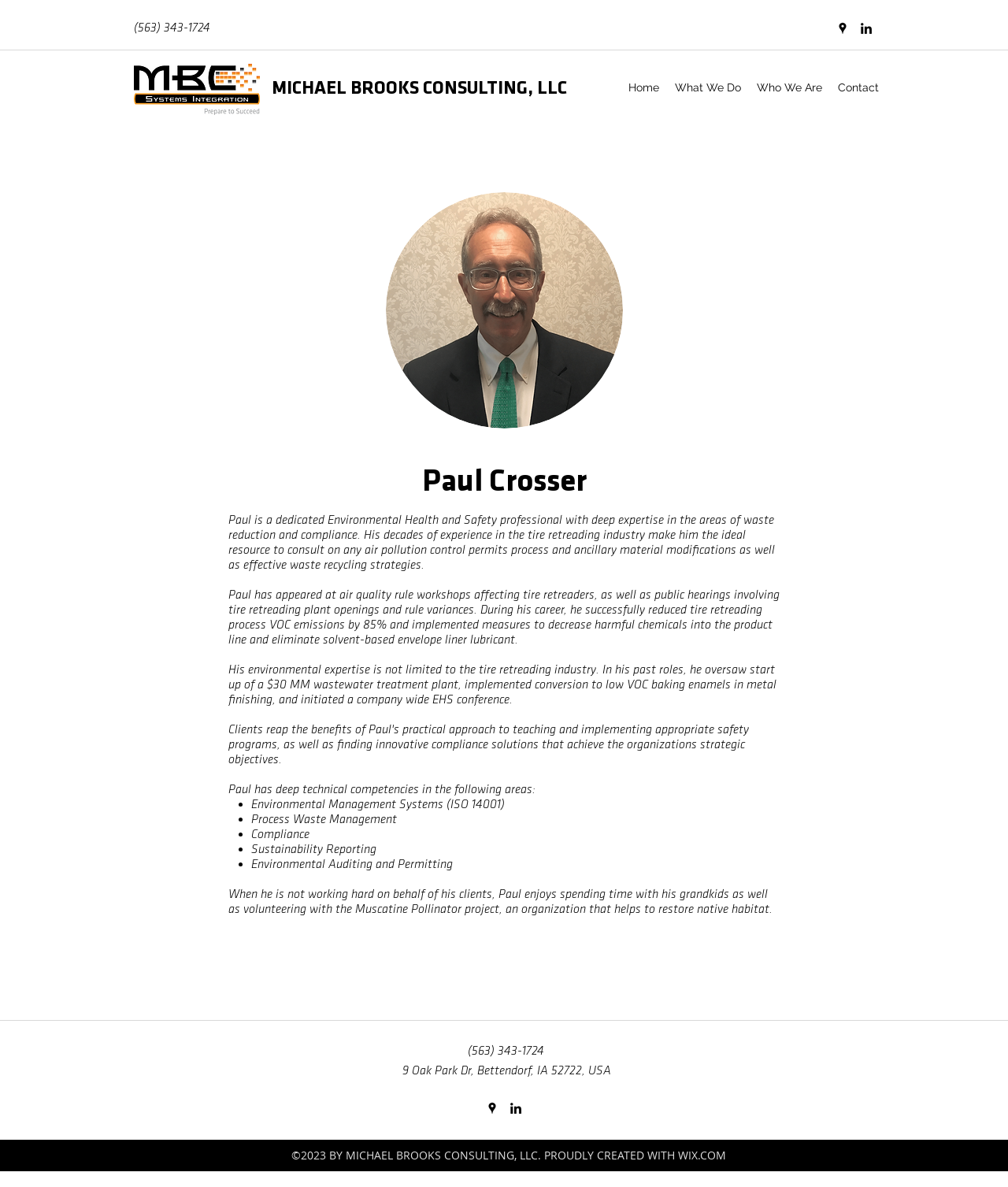Please identify the bounding box coordinates of the element I need to click to follow this instruction: "View Paul's profile".

[0.227, 0.389, 0.773, 0.422]